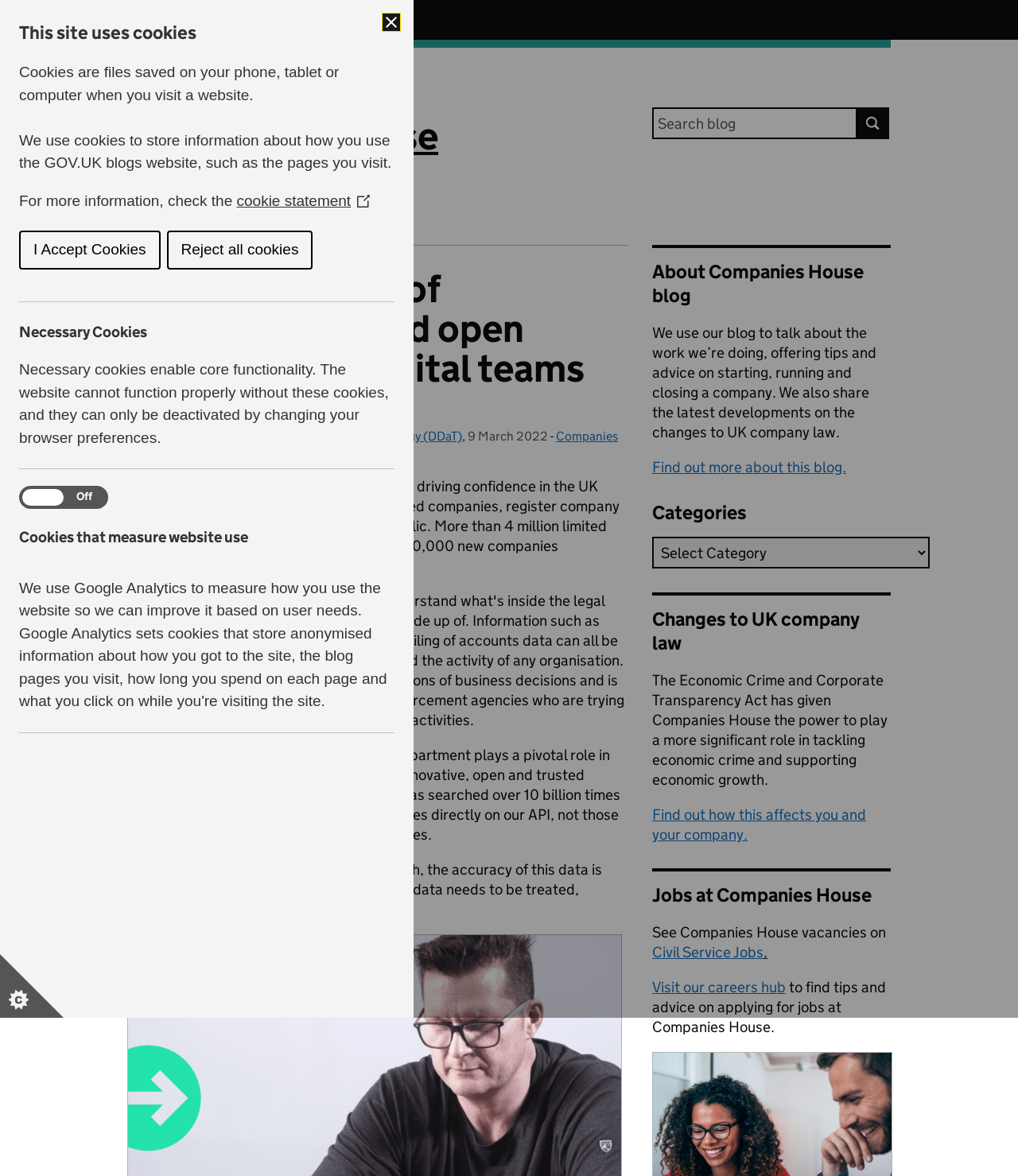Find the bounding box coordinates of the element you need to click on to perform this action: 'Read the blog post'. The coordinates should be represented by four float values between 0 and 1, in the format [left, top, right, bottom].

[0.125, 0.229, 0.617, 0.331]